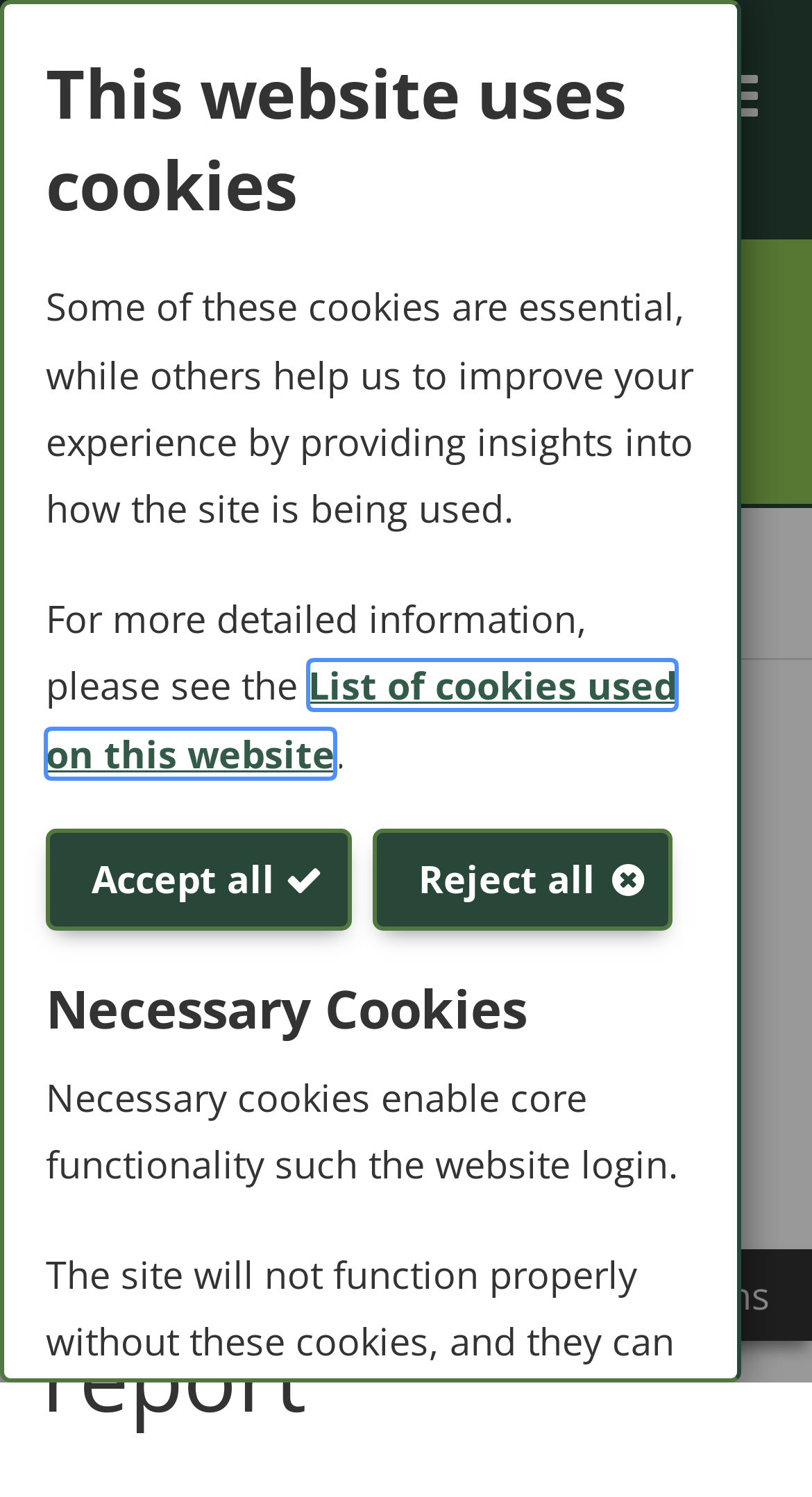What is the notice about Council Tax and Business rates phone lines?
Look at the image and provide a short answer using one word or a phrase.

Closed on Thursday June 13 2024